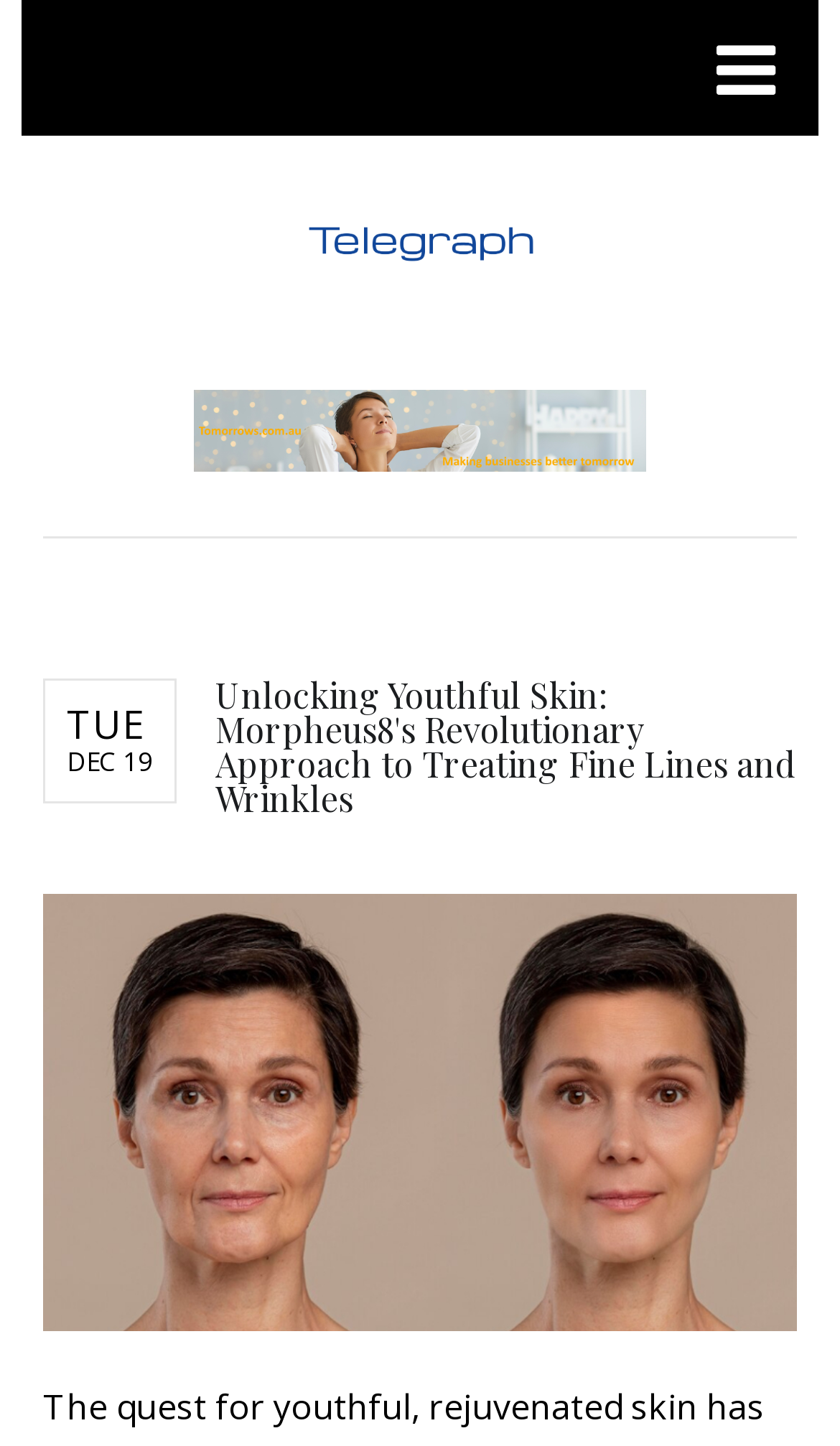Based on the image, provide a detailed and complete answer to the question: 
What is the format of the date mentioned?

The format of the date mentioned is 'Day Month Day', as seen in the time element 'TUE DEC 19', where 'TUE' is the day of the week, 'DEC' is the month, and '19' is the day of the month.